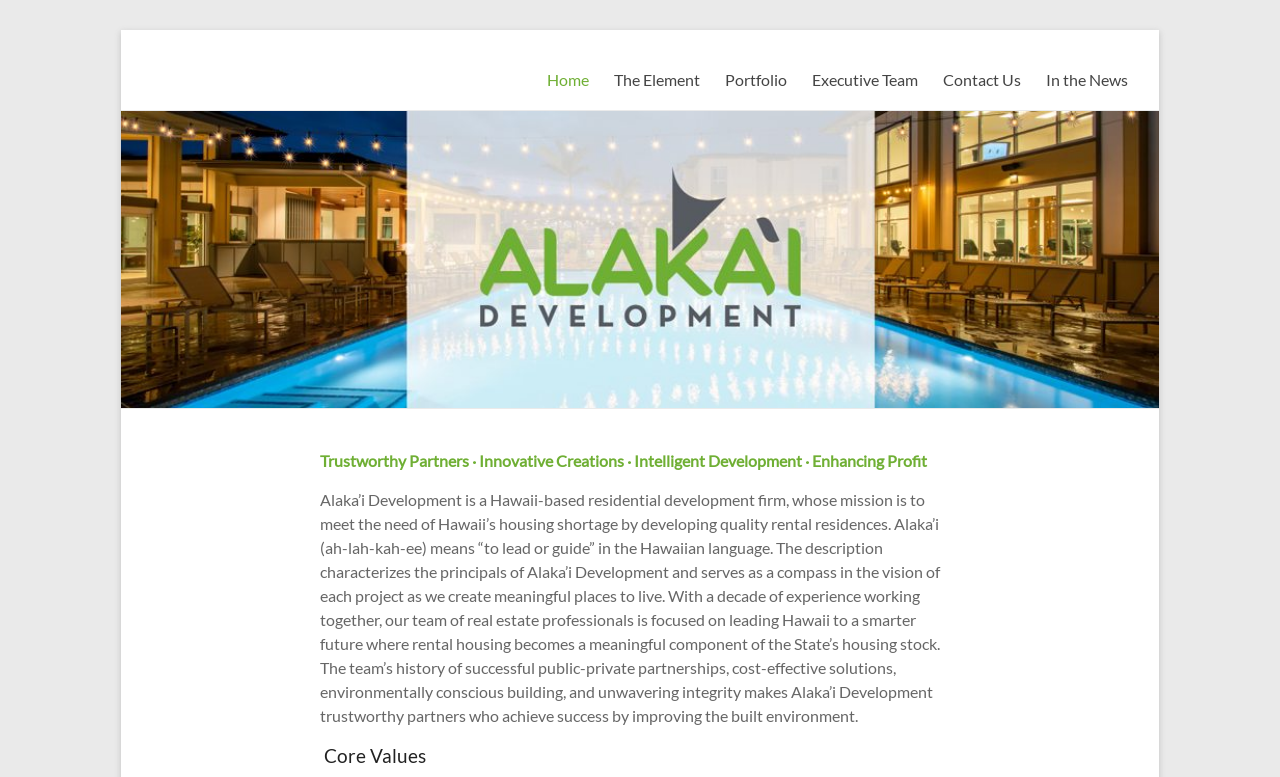What does Alaka'i mean in Hawaiian language?
Answer with a single word or phrase by referring to the visual content.

To lead or guide